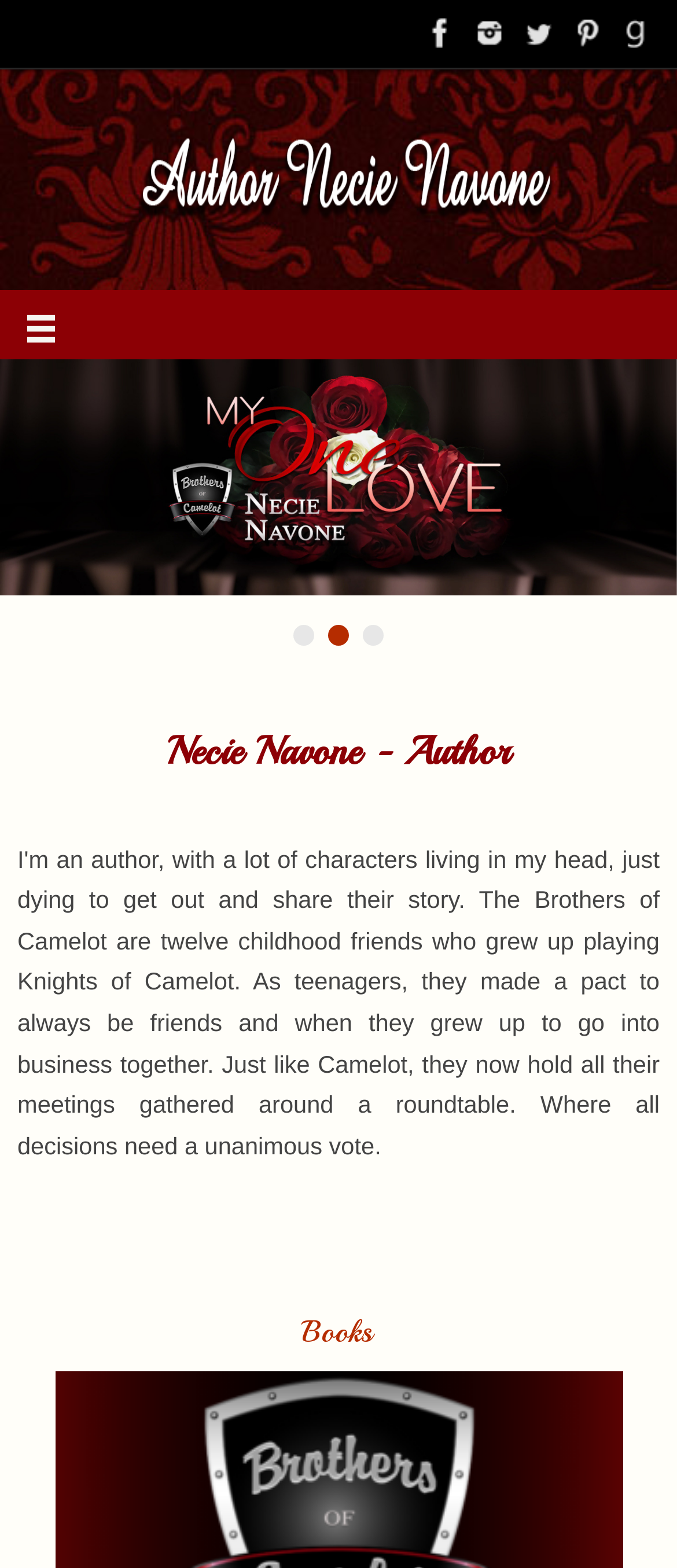Provide a thorough and detailed response to the question by examining the image: 
What is the author's name?

I determined the author's name by looking at the heading element, which contains the text 'Necie Navone - Author'. This heading element is prominent on the webpage, and its bounding box coordinates indicate its position near the top of the page.